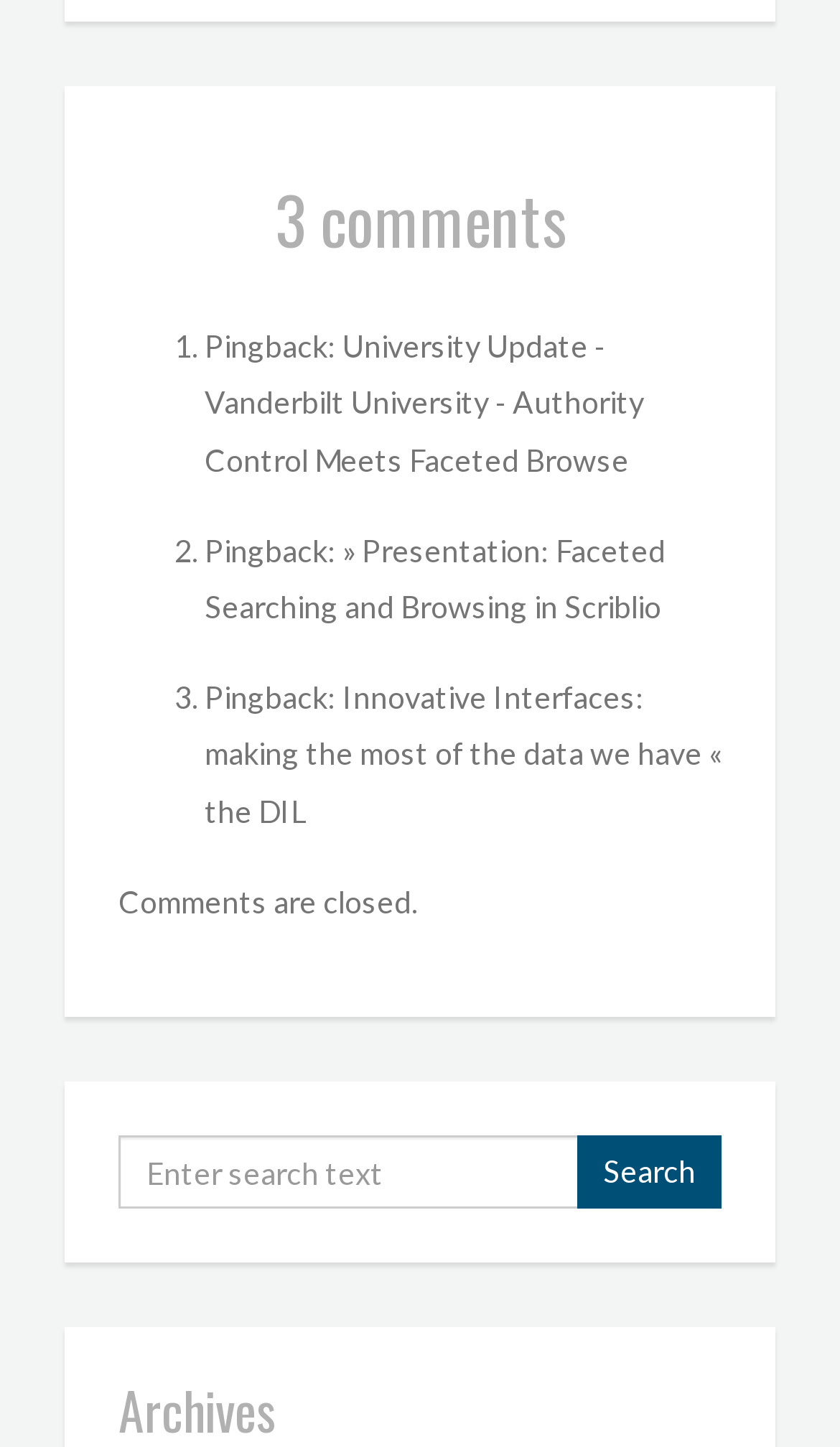What is the purpose of the textbox at the bottom?
From the image, provide a succinct answer in one word or a short phrase.

Enter search text